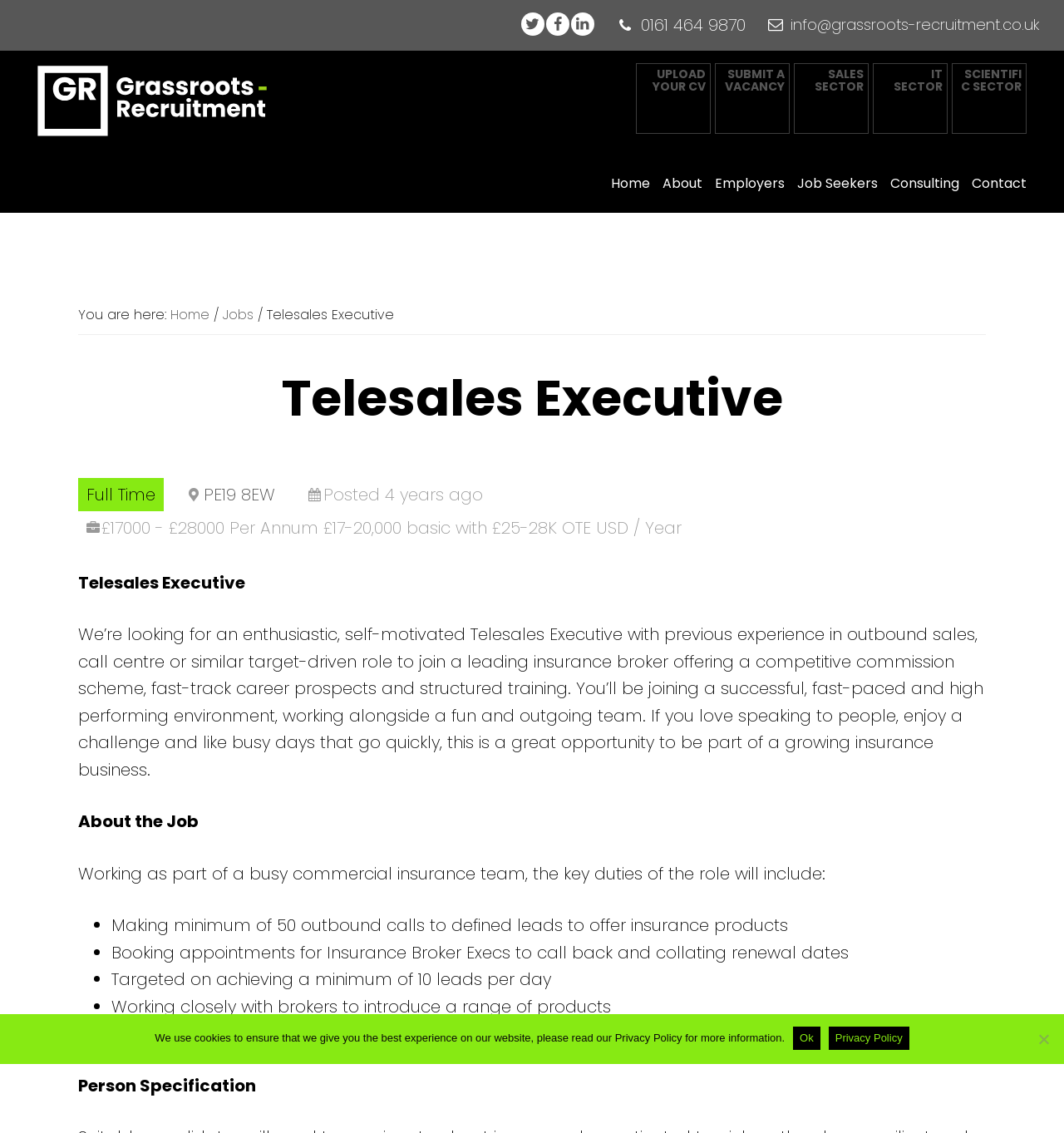What is the minimum number of outbound calls required per day?
Give a one-word or short-phrase answer derived from the screenshot.

50